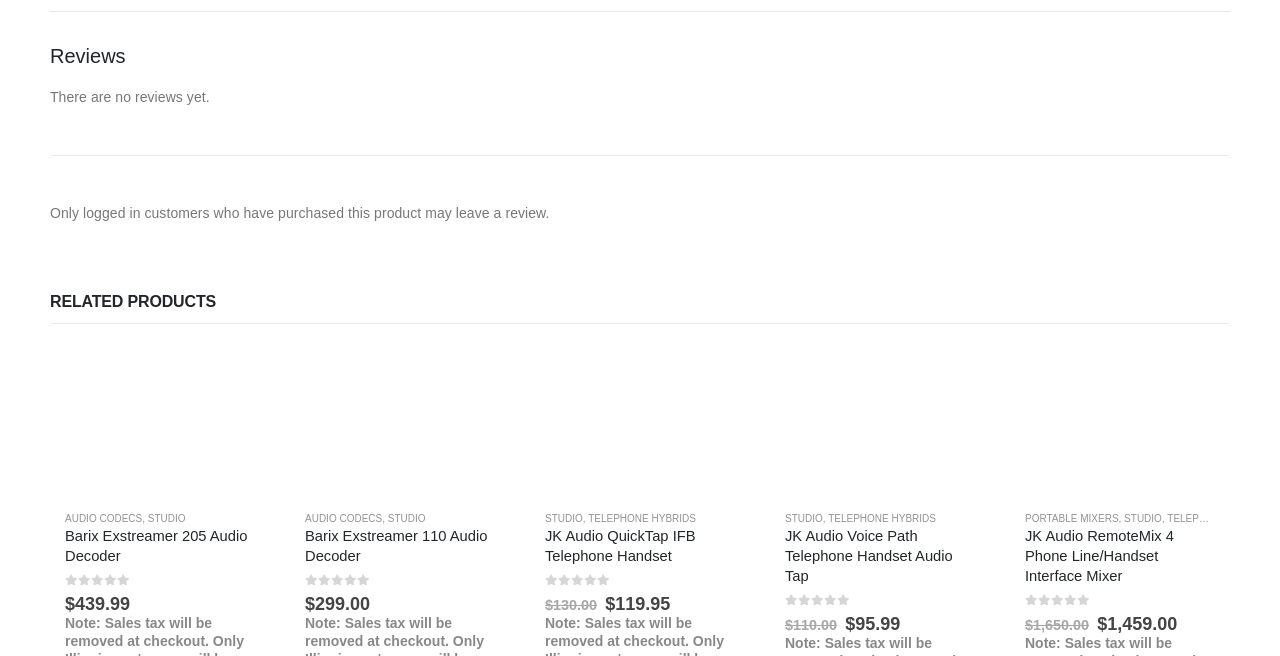Pinpoint the bounding box coordinates of the clickable area necessary to execute the following instruction: "Explore related products". The coordinates should be given as four float numbers between 0 and 1, namely [left, top, right, bottom].

[0.039, 0.444, 0.961, 0.495]